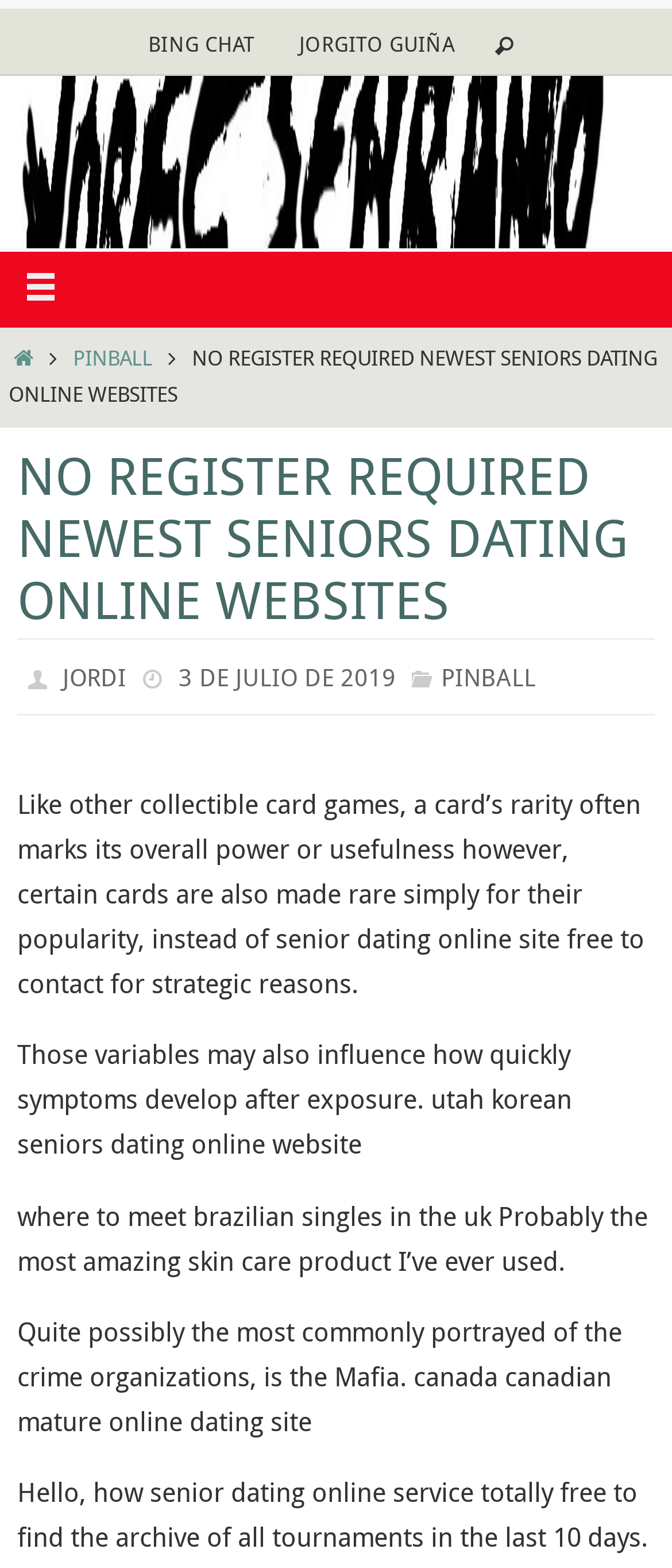What is the category of the article?
Relying on the image, give a concise answer in one word or a brief phrase.

PINBALL